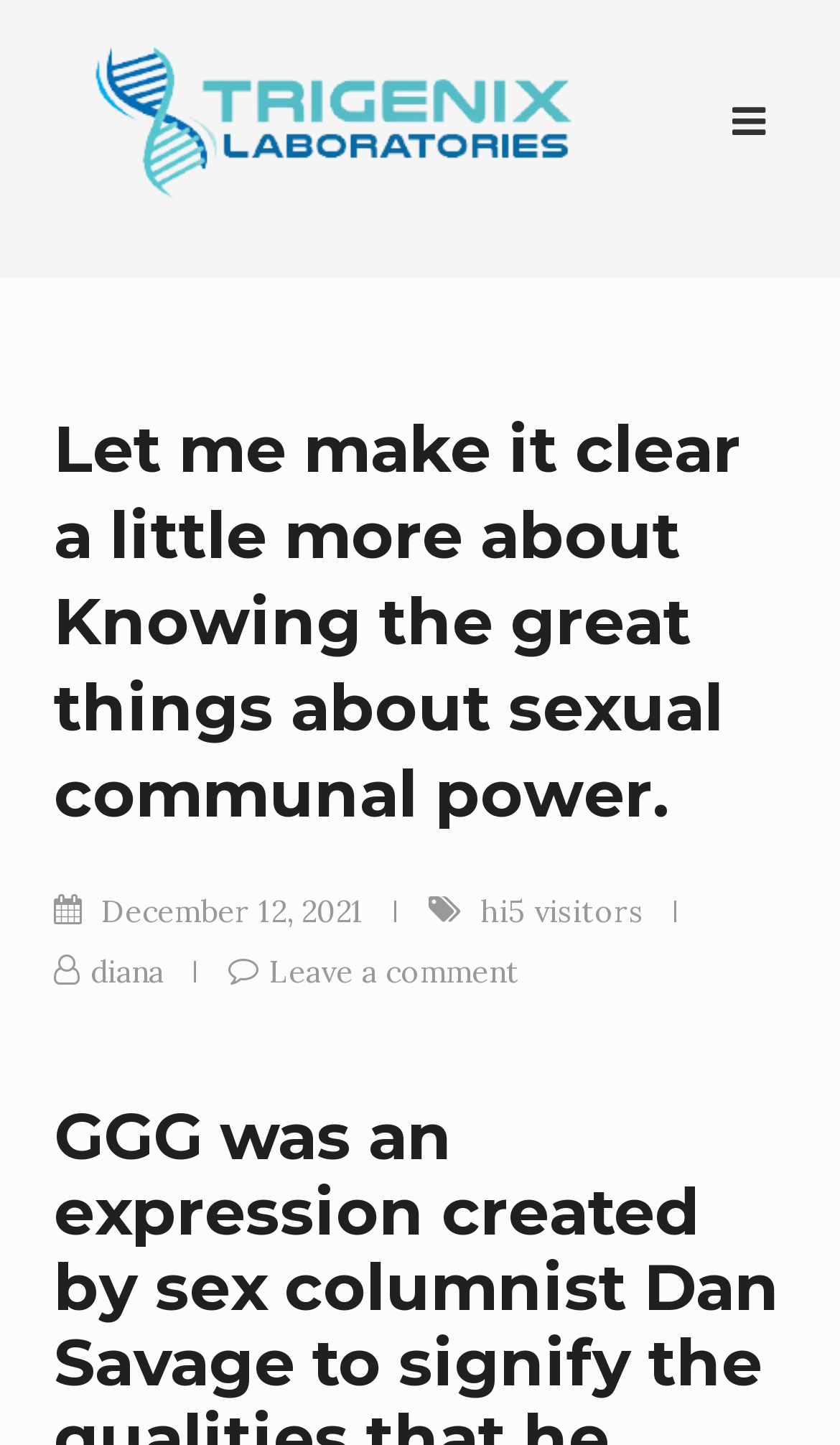Based on the description "hi5 visitors", find the bounding box of the specified UI element.

[0.572, 0.617, 0.767, 0.644]